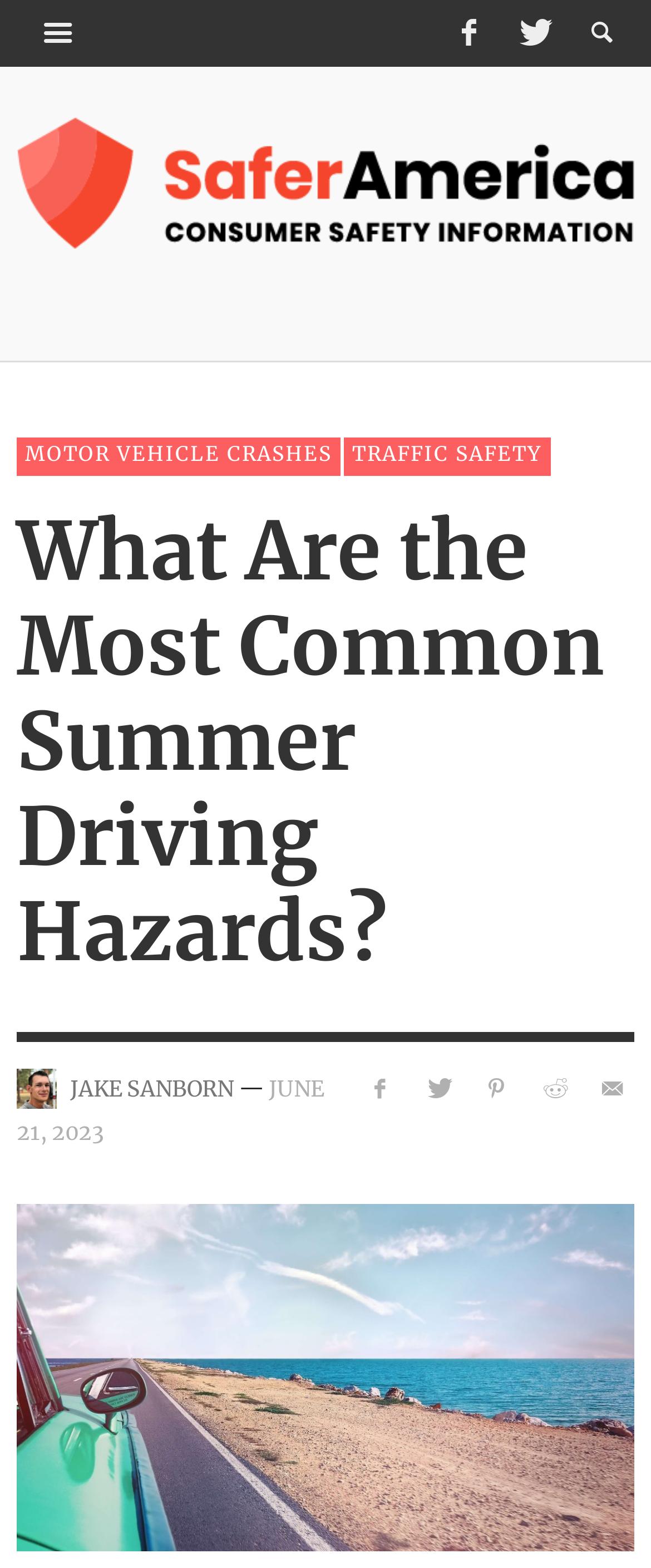What is the name of the website?
Answer the question with a detailed explanation, including all necessary information.

I determined the answer by looking at the link element with the text 'Safer America' which is also accompanied by an image with the same name, indicating that it is the website's name.